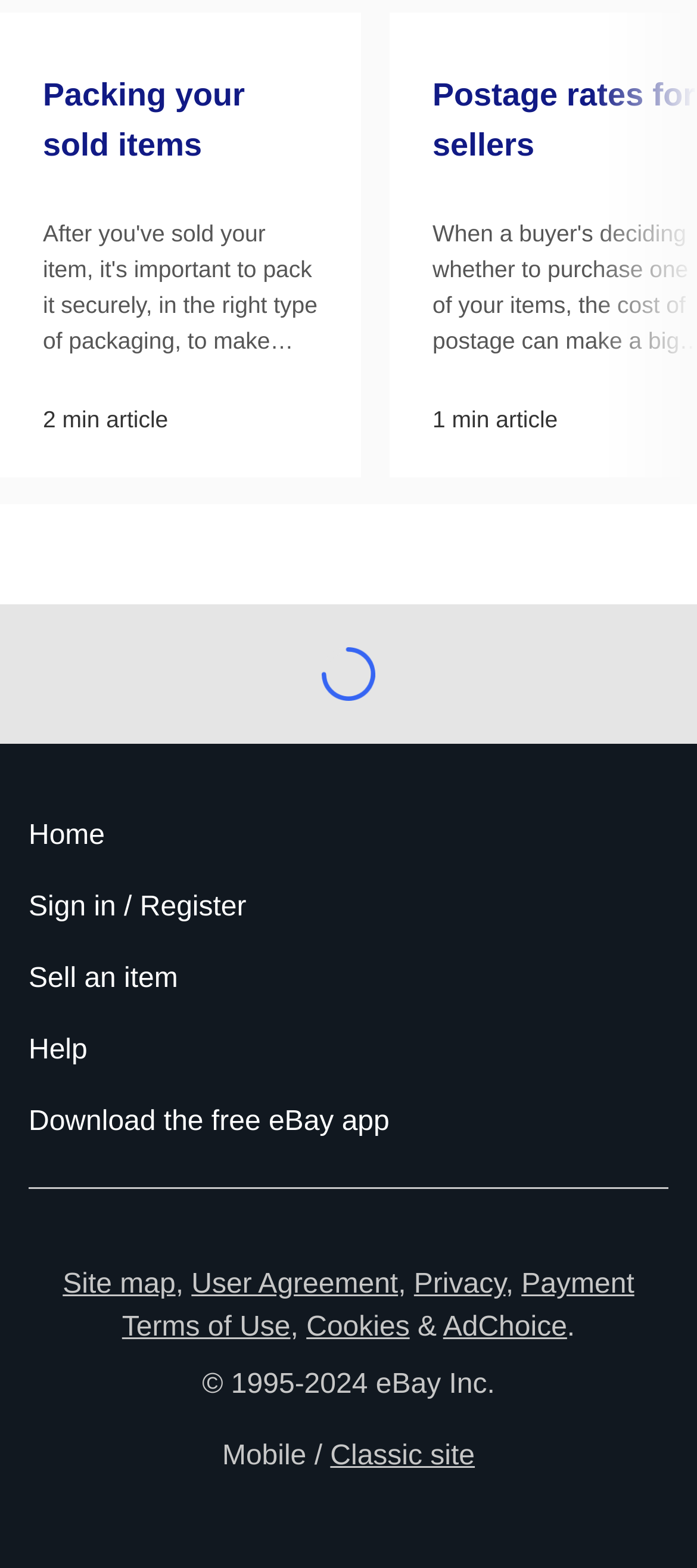Please analyze the image and give a detailed answer to the question:
What is the purpose of the 'Quick links' section?

The 'Quick links' section contains links to important pages such as 'Home', 'Sign in / Register', 'Sell an item', 'Help', and 'Download the free eBay app', which suggests that its purpose is to provide shortcuts to these pages for easy access.